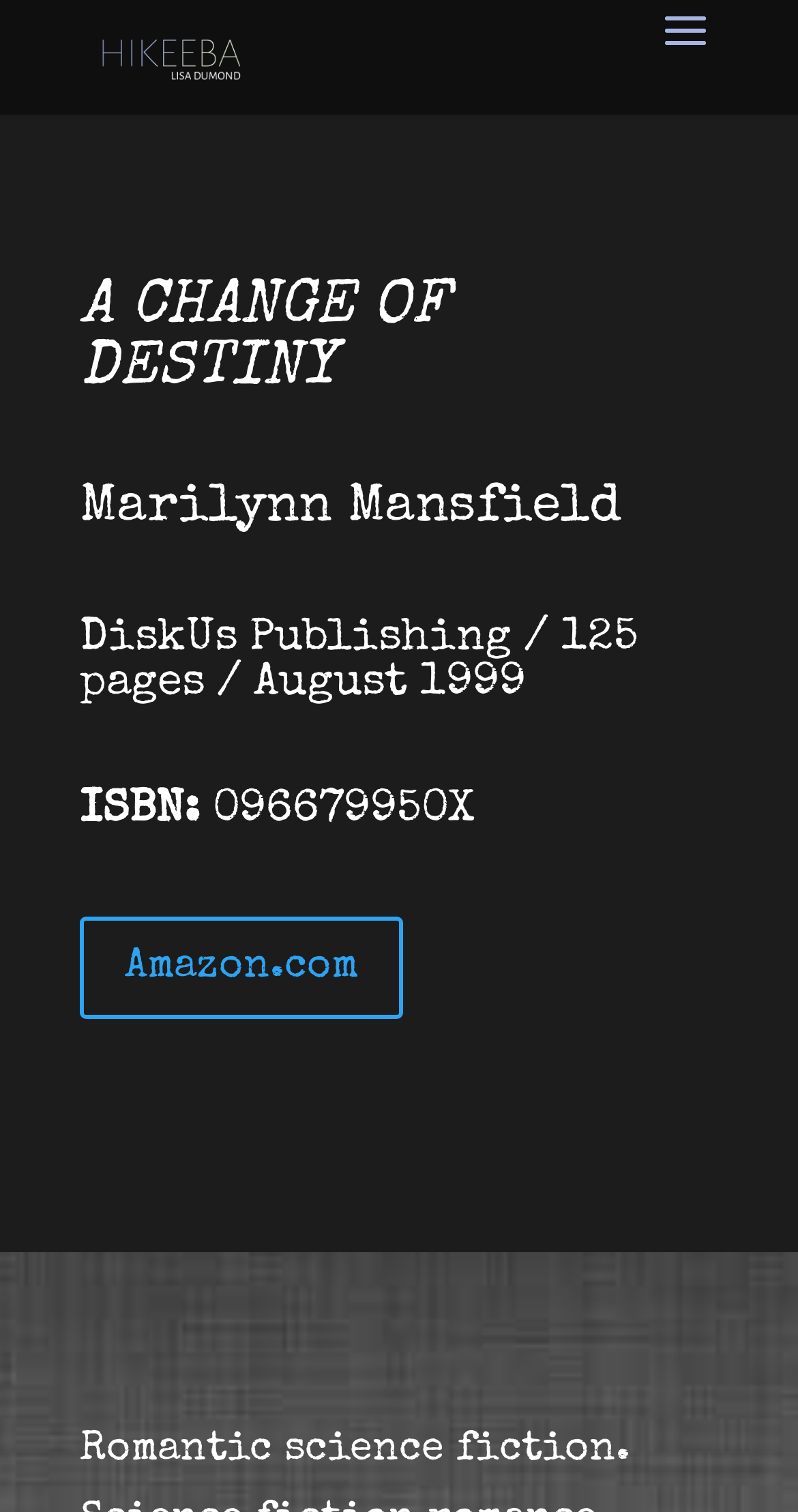Respond with a single word or phrase for the following question: 
What is the ISBN of the book?

096679950X